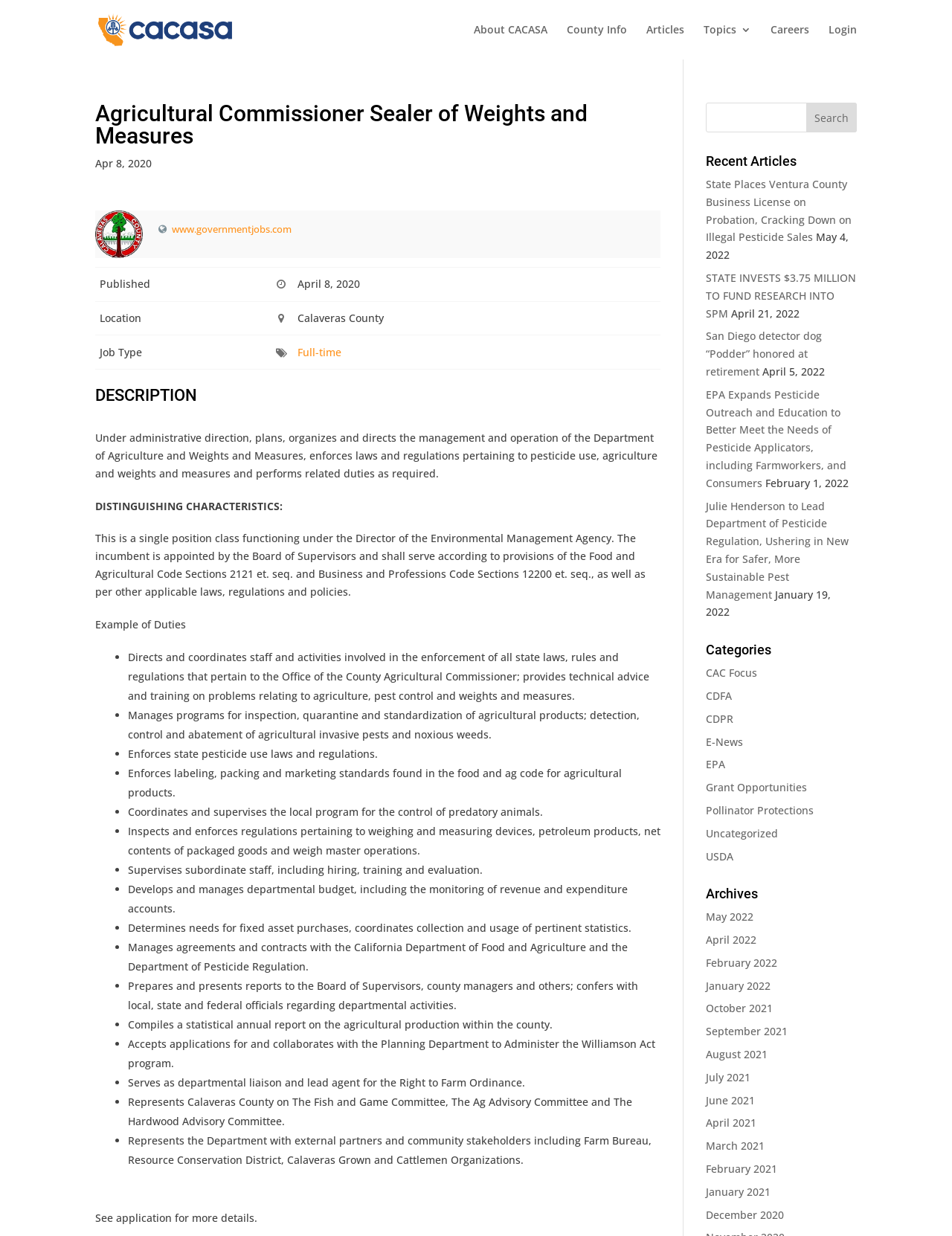Provide the bounding box coordinates for the area that should be clicked to complete the instruction: "Read recent posts".

None